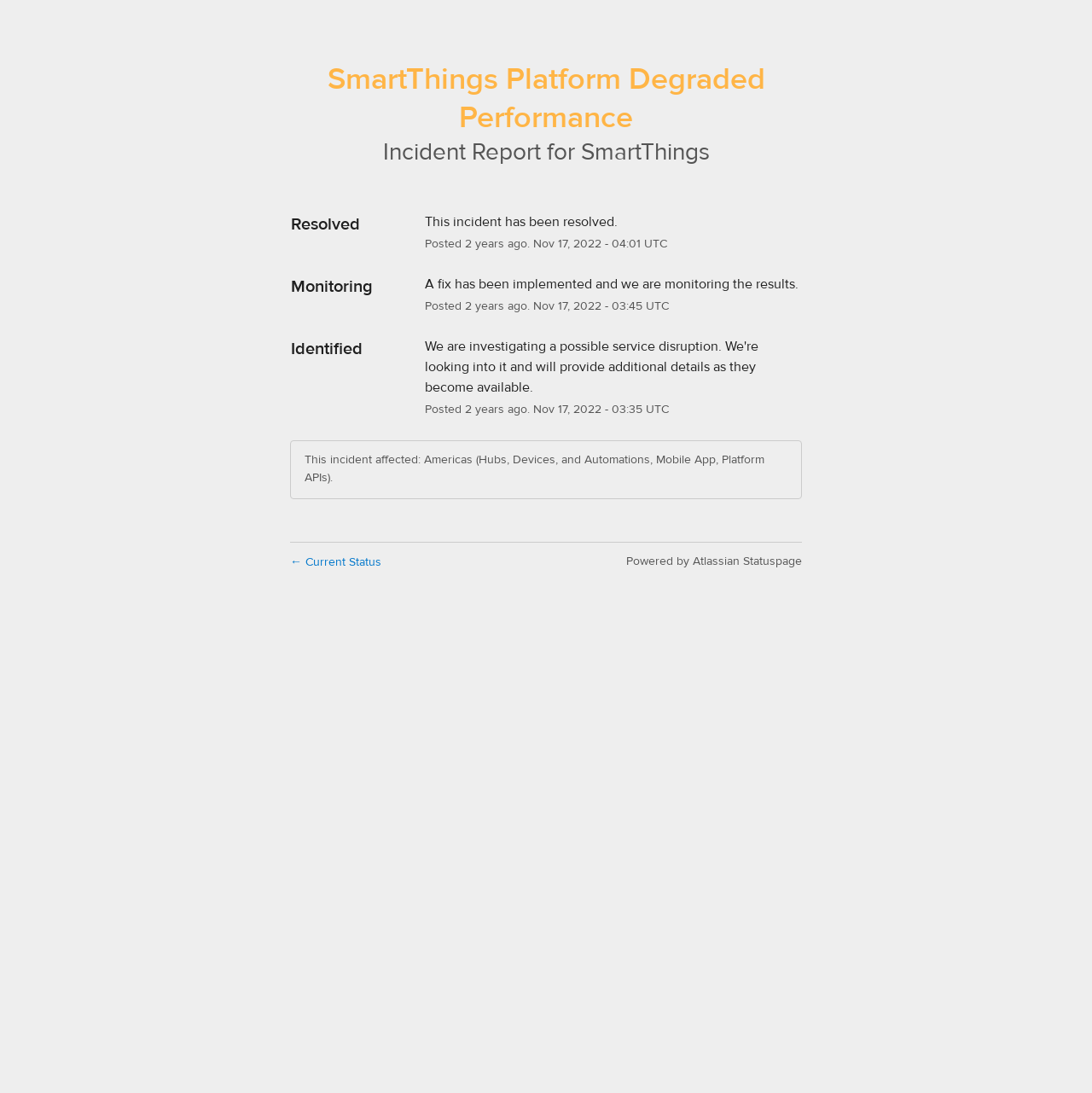Answer the question using only a single word or phrase: 
What is being monitored by the SmartThings team?

Results of the fix